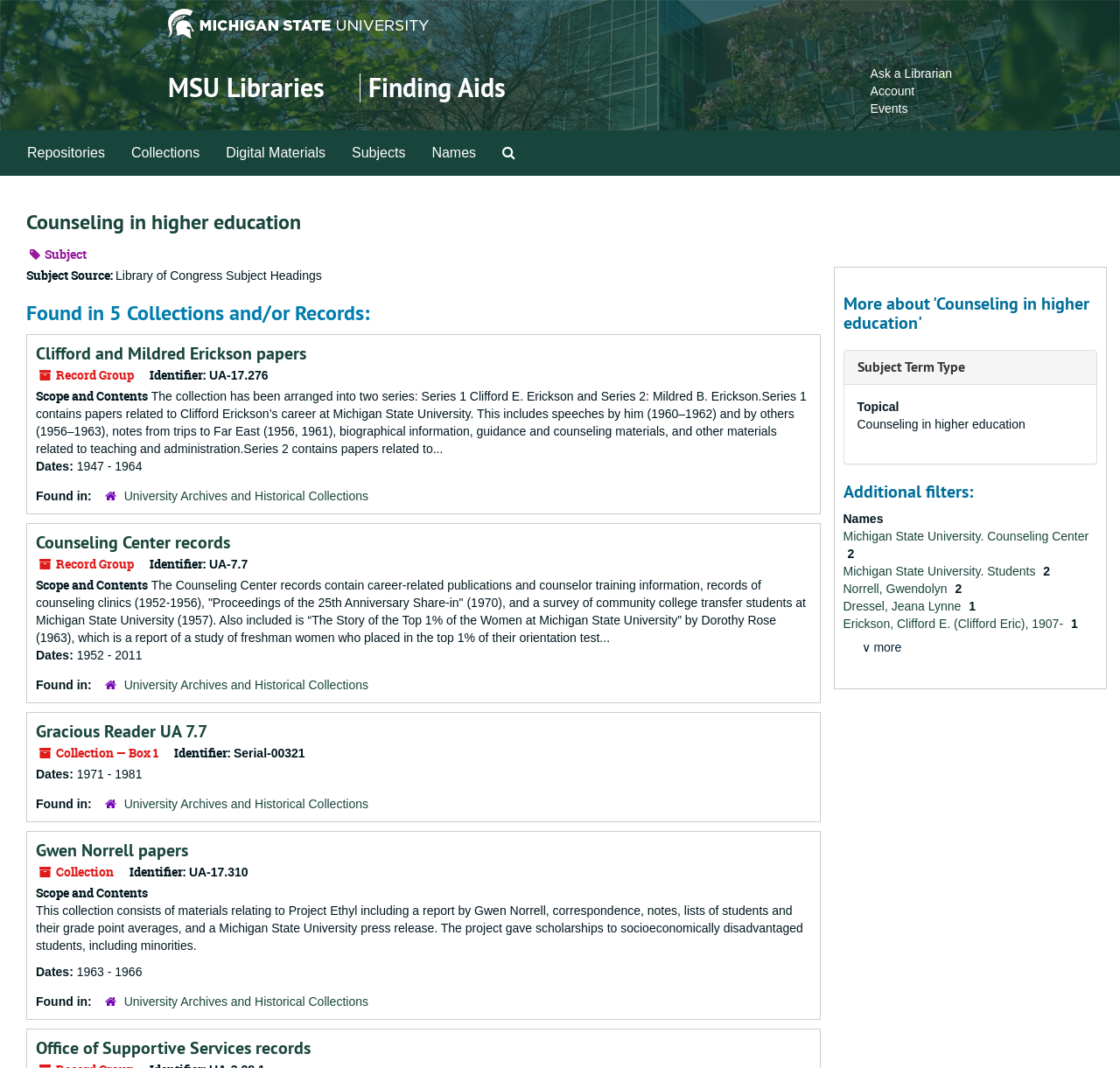What is the identifier of the Clifford and Mildred Erickson papers?
Based on the image, provide your answer in one word or phrase.

UA-17.276